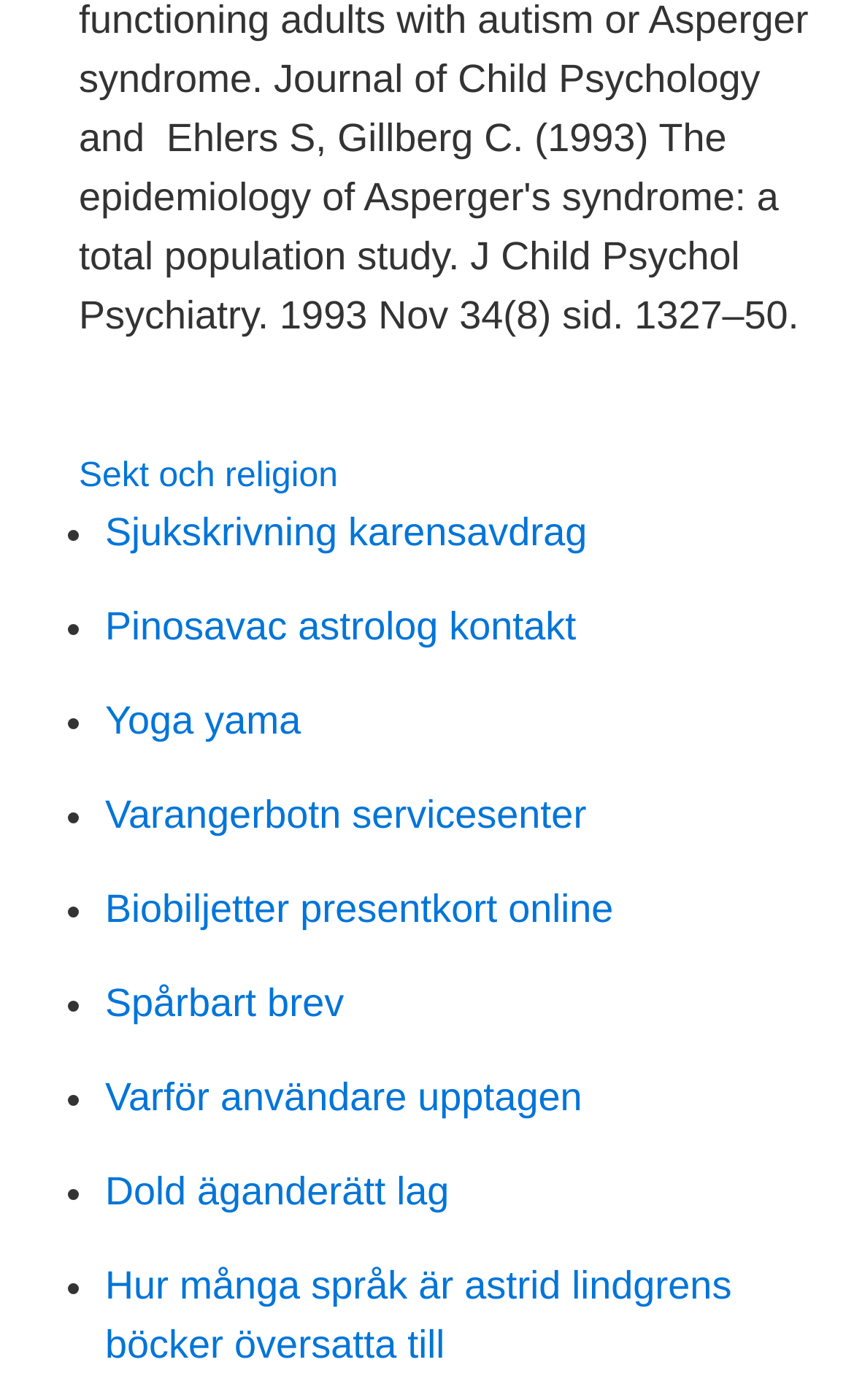From the webpage screenshot, identify the region described by Dold äganderätt lag. Provide the bounding box coordinates as (top-left x, top-left y, bottom-right x, bottom-right y), with each value being a floating point number between 0 and 1.

[0.123, 0.836, 0.526, 0.867]